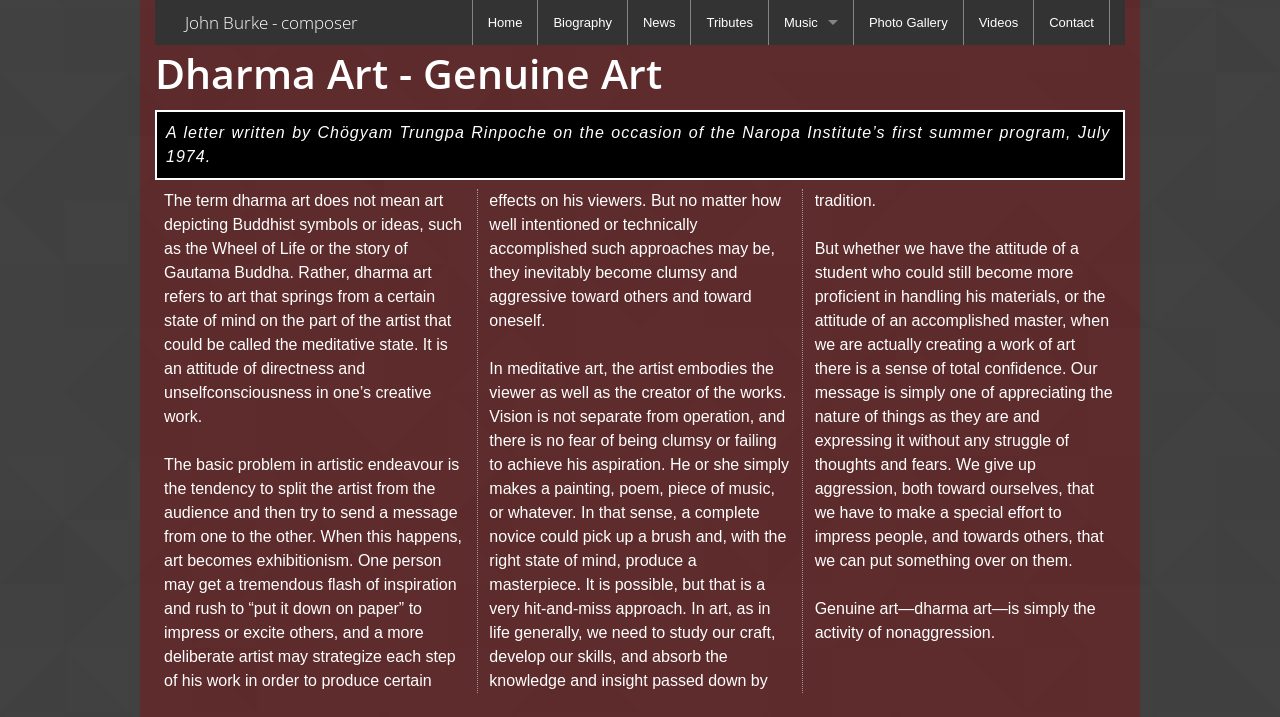Offer a comprehensive description of the webpage’s content and structure.

The webpage is about Dharma Art, a concept related to art and spirituality. At the top of the page, there is a heading with the title "John Burke - composer" and a link to the composer's page. Below this, there is a menu bar with several menu items, including "Home", "Biography", "News", "Tributes", "Music", "Photo Gallery", "Videos", and "Contact". The "Music" menu item has a dropdown menu with several sub-items, including "Labyrinthmusic", "Philosophy", and others.

Below the menu bar, there is a heading that reads "Dharma Art - Genuine Art". This is followed by a series of paragraphs that discuss the concept of Dharma Art, which is described as art that springs from a meditative state of mind. The text explains that Dharma Art is not about depicting Buddhist symbols or ideas, but rather about creating art that is direct, unselfconscious, and non-aggressive. The text also discusses the importance of studying one's craft and developing skills, but notes that true art is not about impressing others or achieving a specific effect.

The paragraphs are arranged in a single column, with no images or other elements on the page. The text is dense and philosophical, suggesting that the webpage is intended for readers who are interested in exploring the concept of Dharma Art in depth.